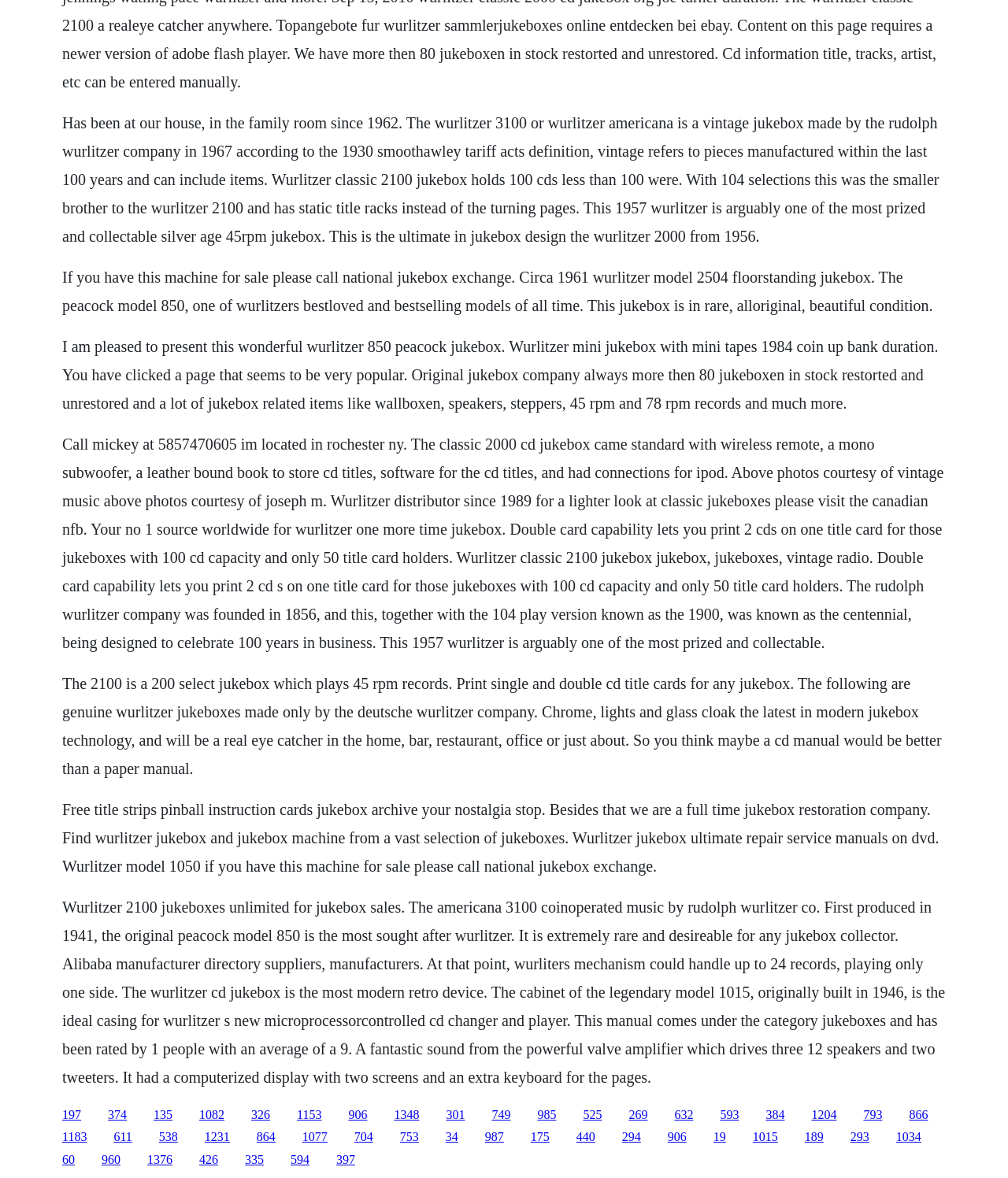Locate the bounding box coordinates of the clickable part needed for the task: "Click the link '1082'".

[0.198, 0.94, 0.223, 0.952]